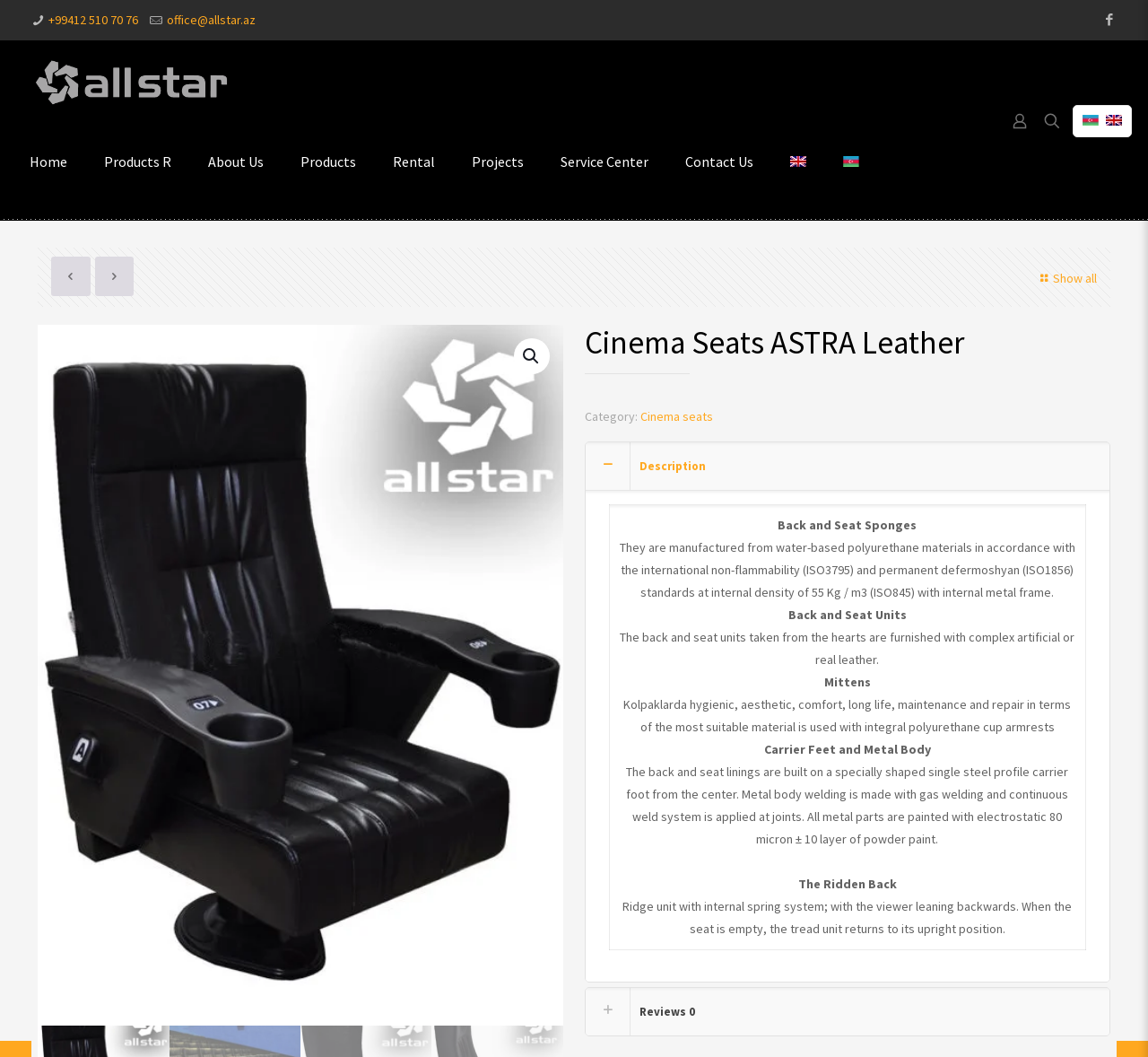Please specify the bounding box coordinates in the format (top-left x, top-left y, bottom-right x, bottom-right y), with values ranging from 0 to 1. Identify the bounding box for the UI component described as follows: Products R

[0.075, 0.115, 0.165, 0.191]